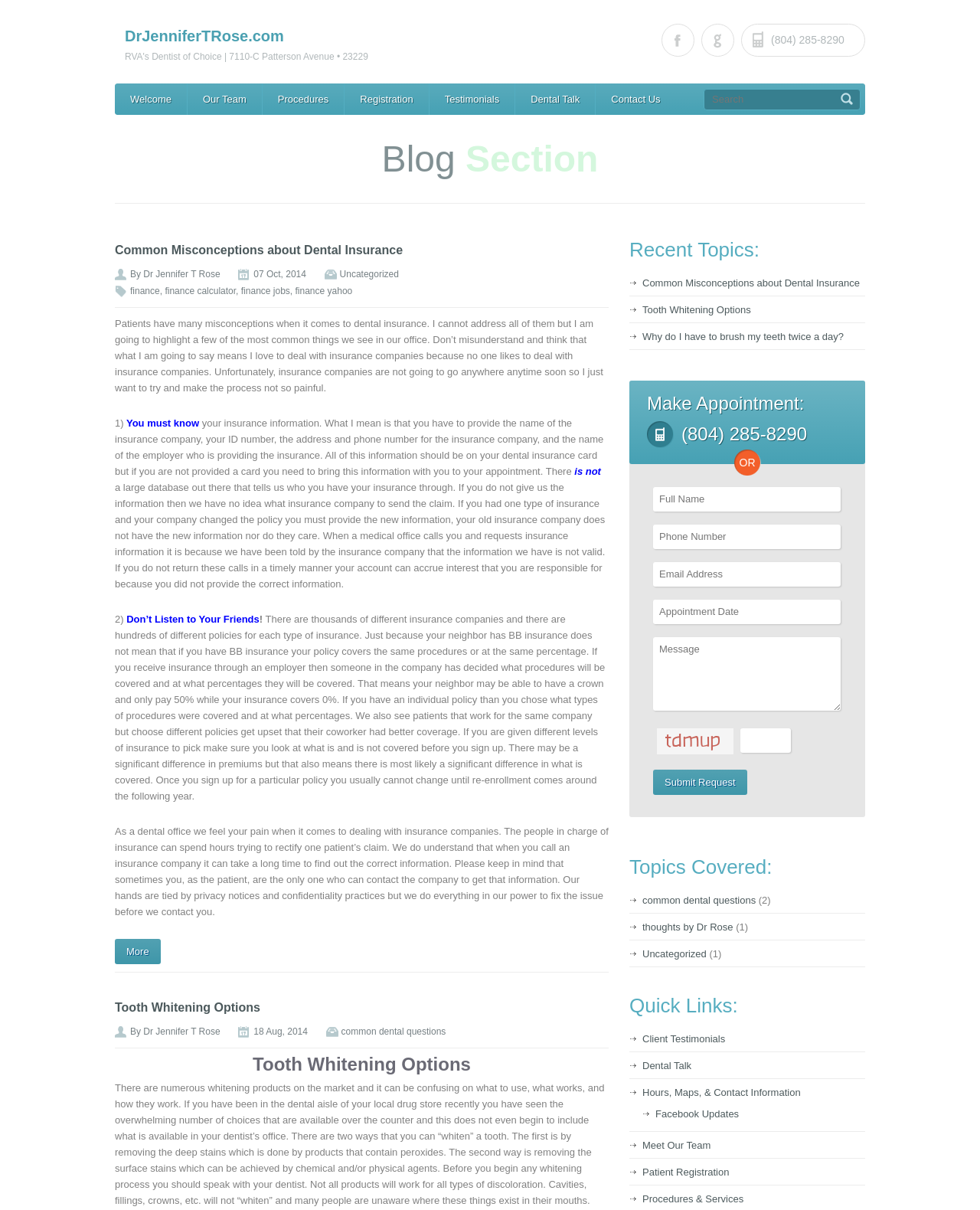Given the description of the UI element: "Dr Jennifer T Rose", predict the bounding box coordinates in the form of [left, top, right, bottom], with each value being a float between 0 and 1.

[0.146, 0.222, 0.225, 0.231]